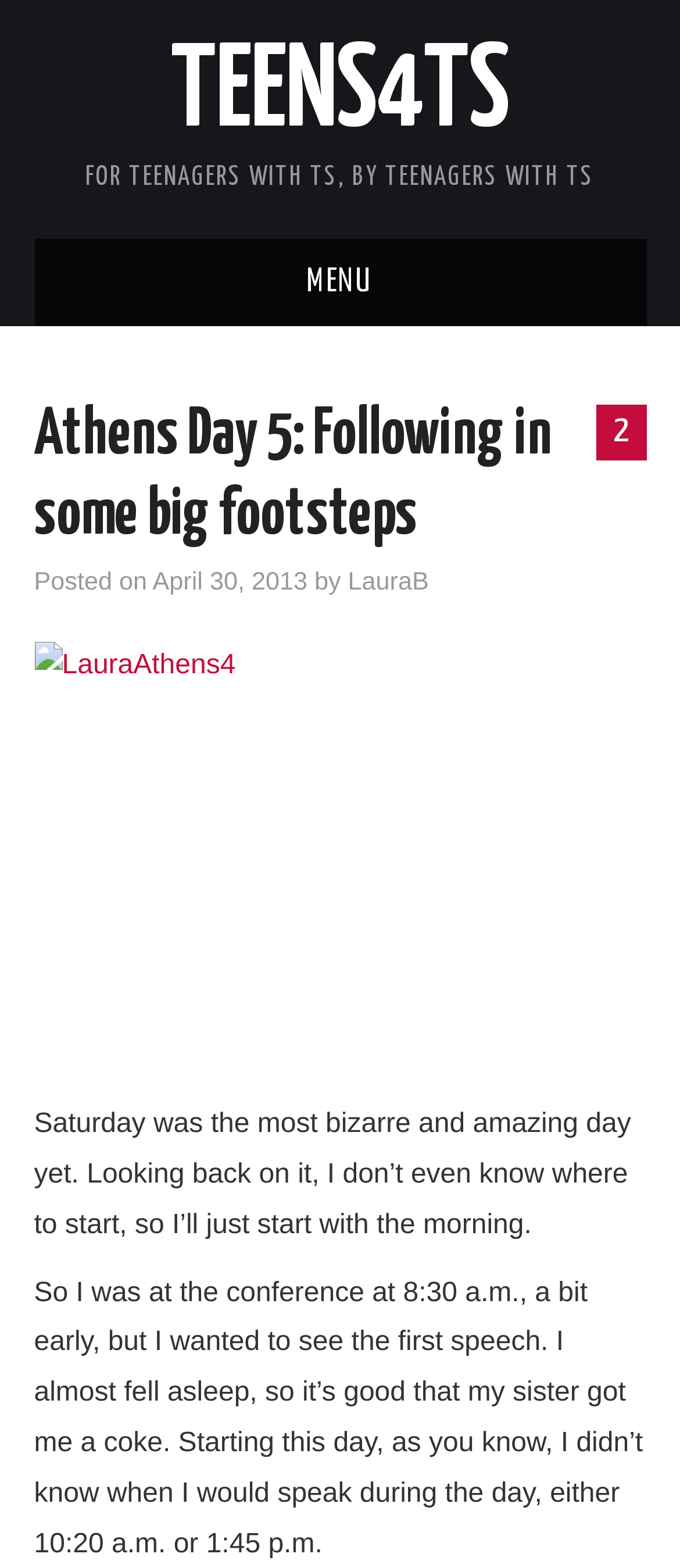What is the name of the website?
Refer to the image and provide a thorough answer to the question.

The name of the website can be found in the top-left corner of the webpage, where it says 'TEENS4TS' in a link format.